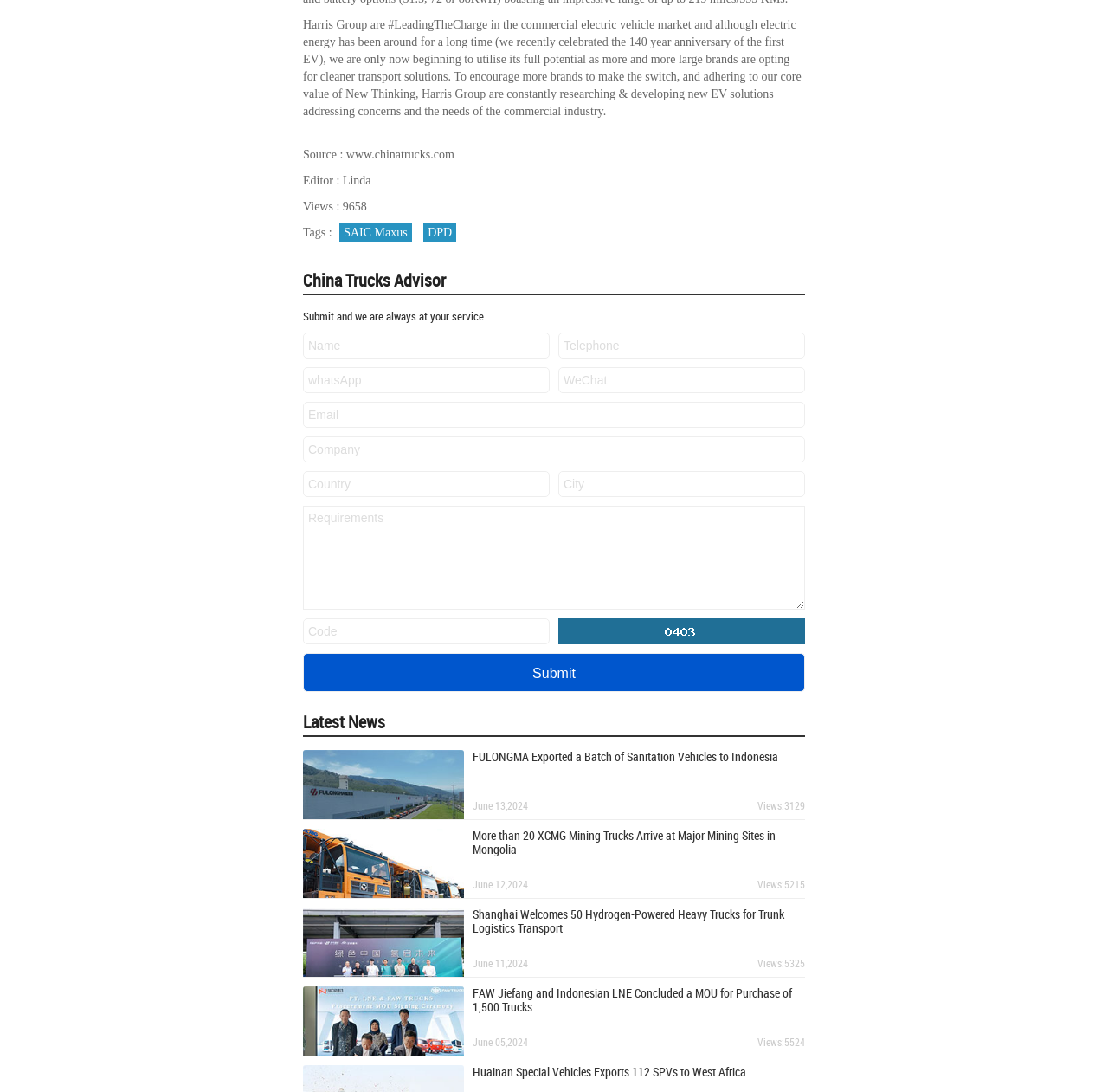Kindly respond to the following question with a single word or a brief phrase: 
What is the source of the article?

www.chinatrucks.com